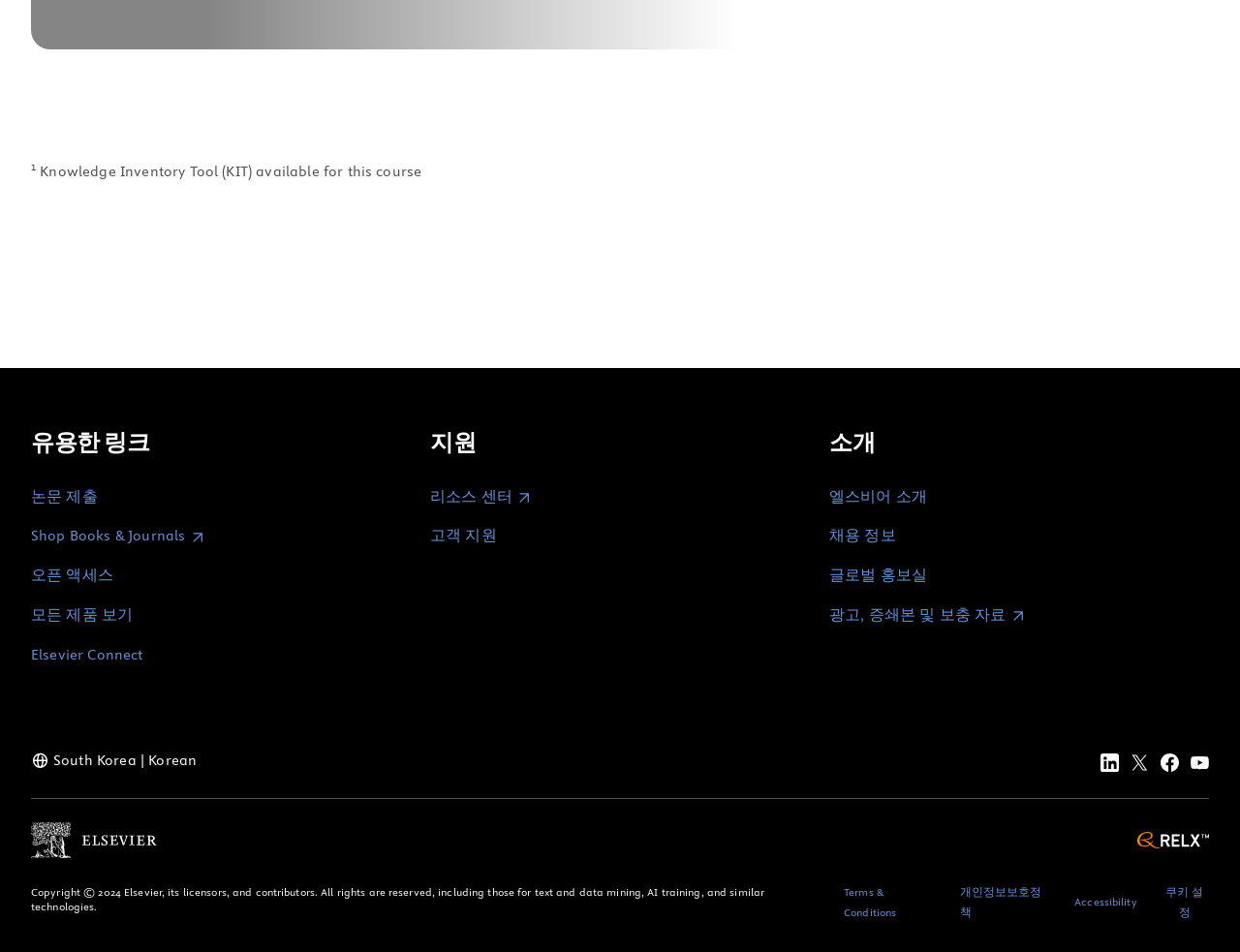Indicate the bounding box coordinates of the element that must be clicked to execute the instruction: "Open 'LinkedIn' in a new tab". The coordinates should be given as four float numbers between 0 and 1, i.e., [left, top, right, bottom].

[0.888, 0.791, 0.902, 0.811]